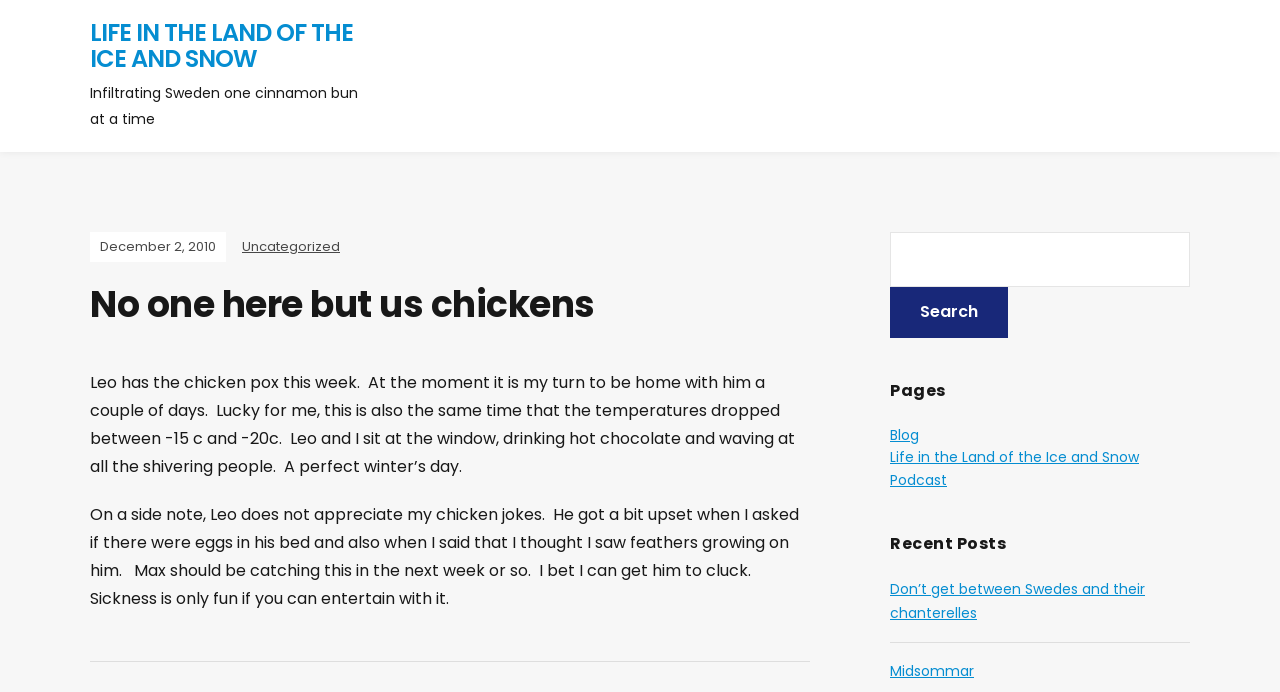Please identify the bounding box coordinates of the area that needs to be clicked to fulfill the following instruction: "Read the recent post 'Don’t get between Swedes and their chanterelles'."

[0.695, 0.836, 0.895, 0.9]